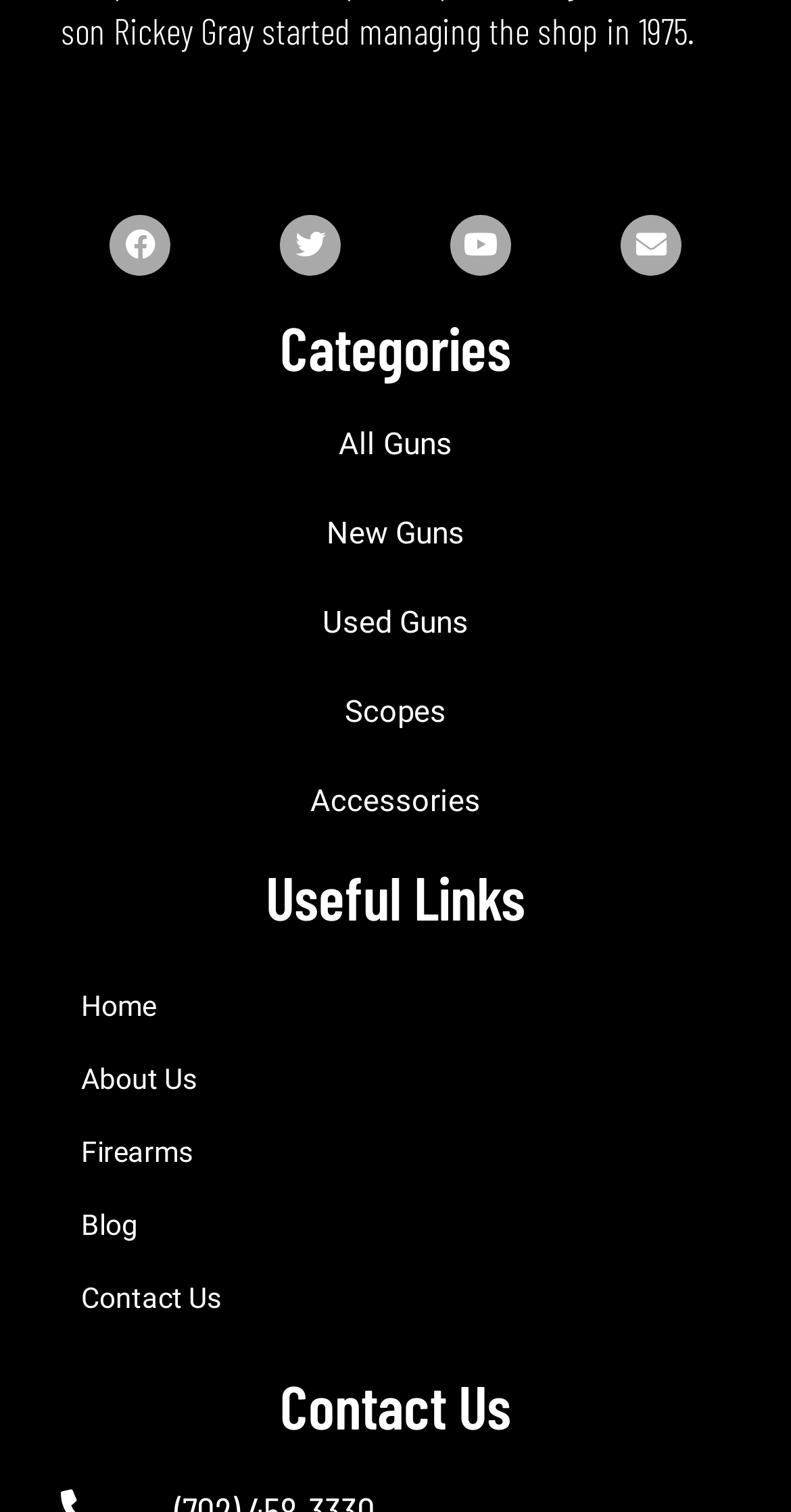Using the provided description Envelope, find the bounding box coordinates for the UI element. Provide the coordinates in (top-left x, top-left y, bottom-right x, bottom-right y) format, ensuring all values are between 0 and 1.

[0.785, 0.142, 0.862, 0.182]